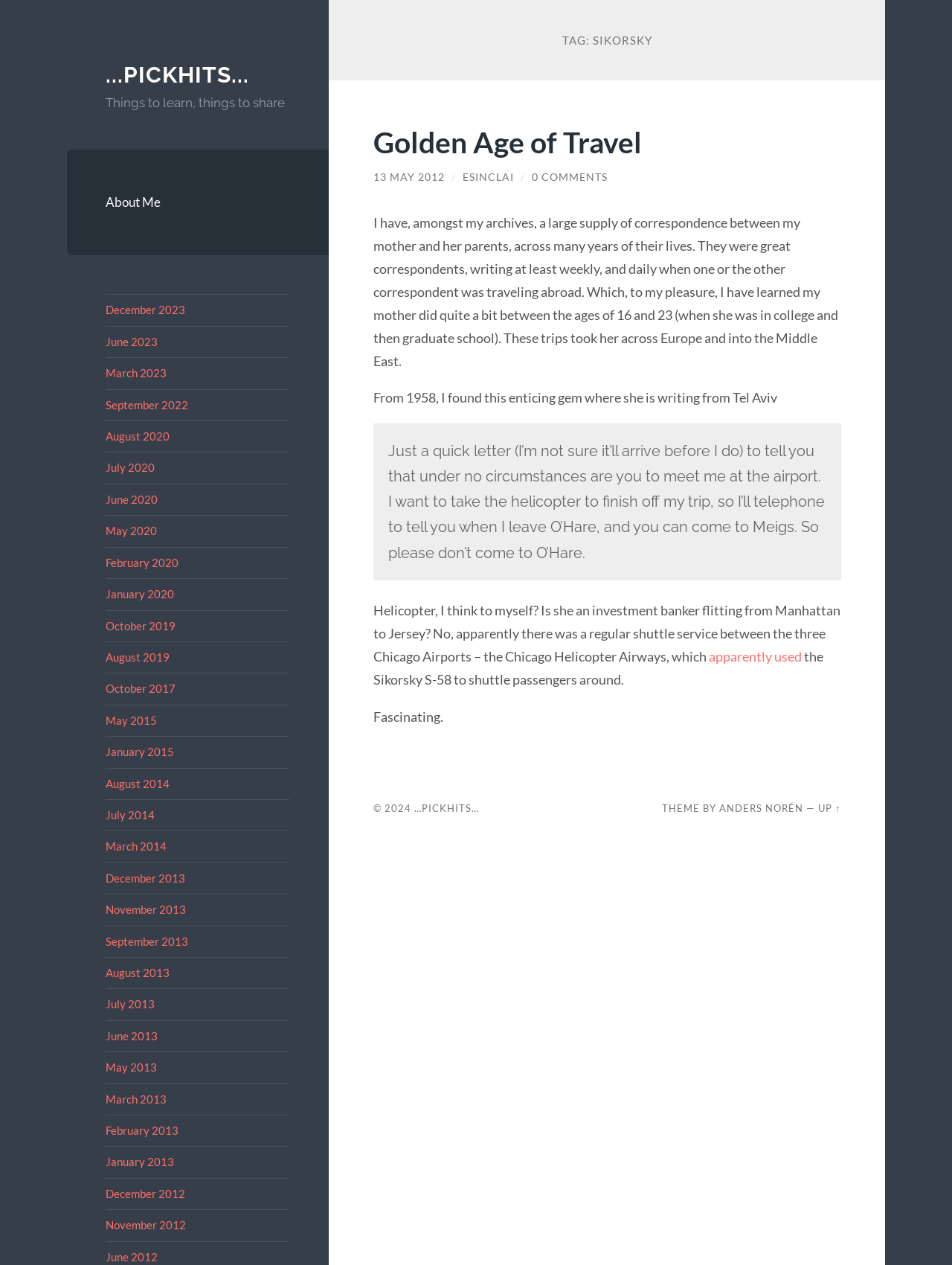Please locate the bounding box coordinates of the element that needs to be clicked to achieve the following instruction: "Click on the 'ESINCLAI' link". The coordinates should be four float numbers between 0 and 1, i.e., [left, top, right, bottom].

[0.486, 0.135, 0.54, 0.145]